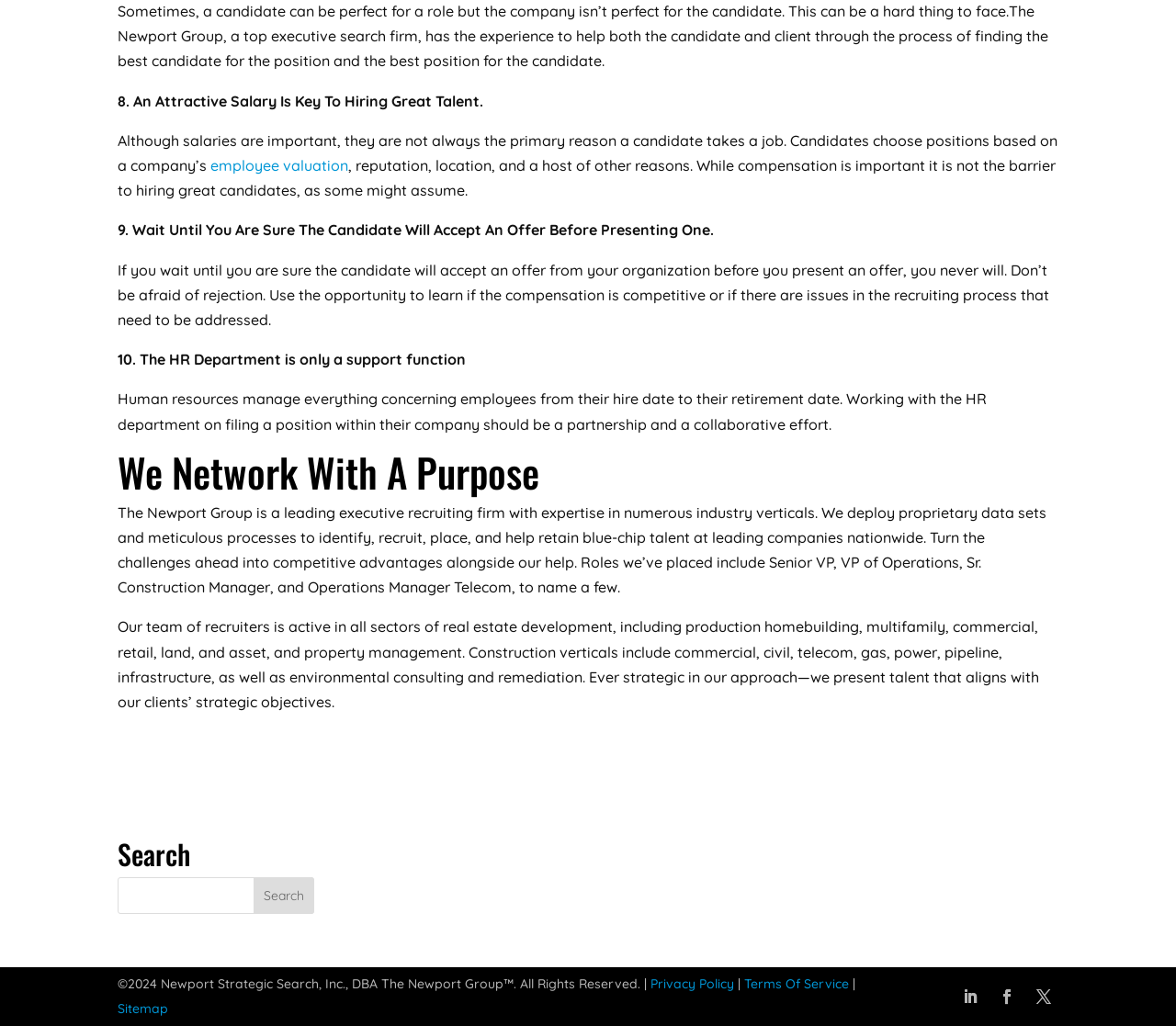Please indicate the bounding box coordinates of the element's region to be clicked to achieve the instruction: "Search for a keyword". Provide the coordinates as four float numbers between 0 and 1, i.e., [left, top, right, bottom].

[0.1, 0.855, 0.267, 0.89]